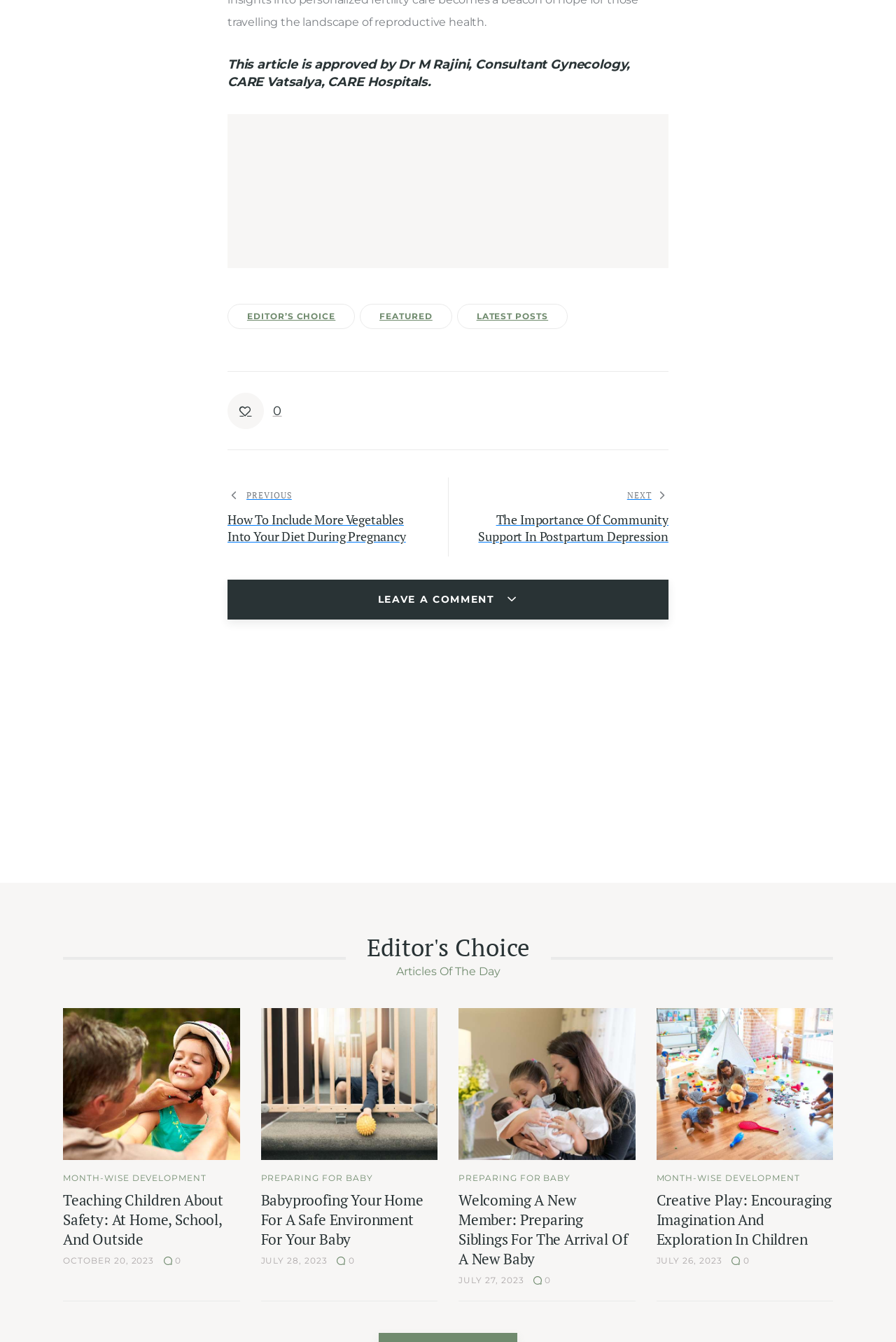Consider the image and give a detailed and elaborate answer to the question: 
How many articles are listed on this page?

There are four articles listed on this webpage, each with a heading and a link. They are 'Teaching Children About Safety: At Home, School, And Outside', 'Babyproofing Your Home For A Safe Environment For Your Baby', 'Welcoming A New Member: Preparing Siblings For The Arrival Of A New Baby', and 'Creative Play: Encouraging Imagination And Exploration In Children'.